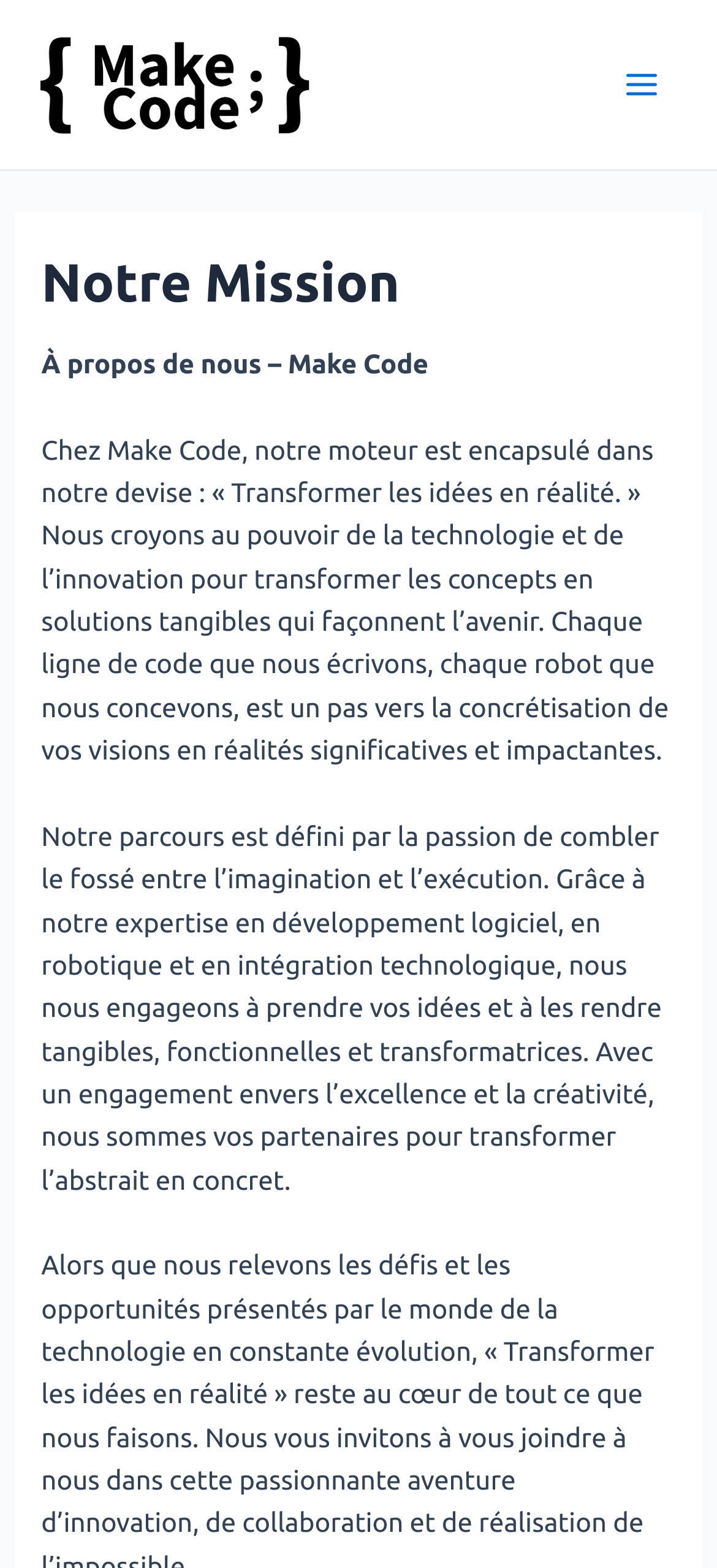Provide a thorough summary of the webpage.

The webpage is about Make Code's mission. At the top left, there is a link and an image, both labeled "Make Code". Below them, there is a main menu button on the top right, accompanied by a small image. 

The main content is divided into sections. The first section is a header with the title "Notre Mission" in a prominent font. Below the title, there is a brief description "À propos de nous – Make Code". 

The main text is divided into two paragraphs. The first paragraph explains Make Code's mission, stating that they believe in the power of technology and innovation to turn concepts into tangible solutions that shape the future. The second paragraph describes their journey, which is defined by the passion to bridge the gap between imagination and execution. They claim to take ideas and make them tangible, functional, and transformative through their expertise in software development, robotics, and technological integration.